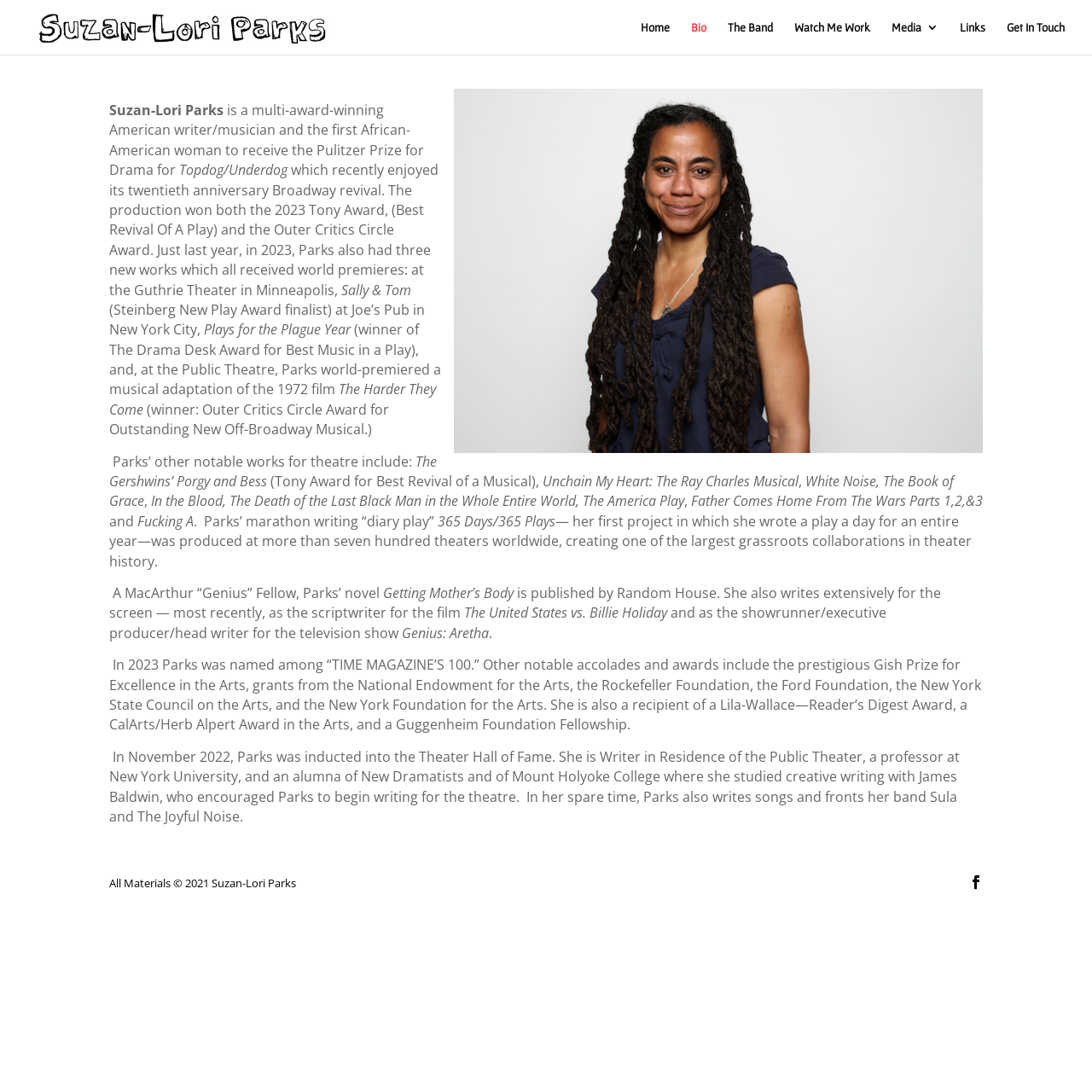Find the bounding box coordinates of the UI element according to this description: "alt="Suzan-Lori Parks"".

[0.026, 0.018, 0.308, 0.03]